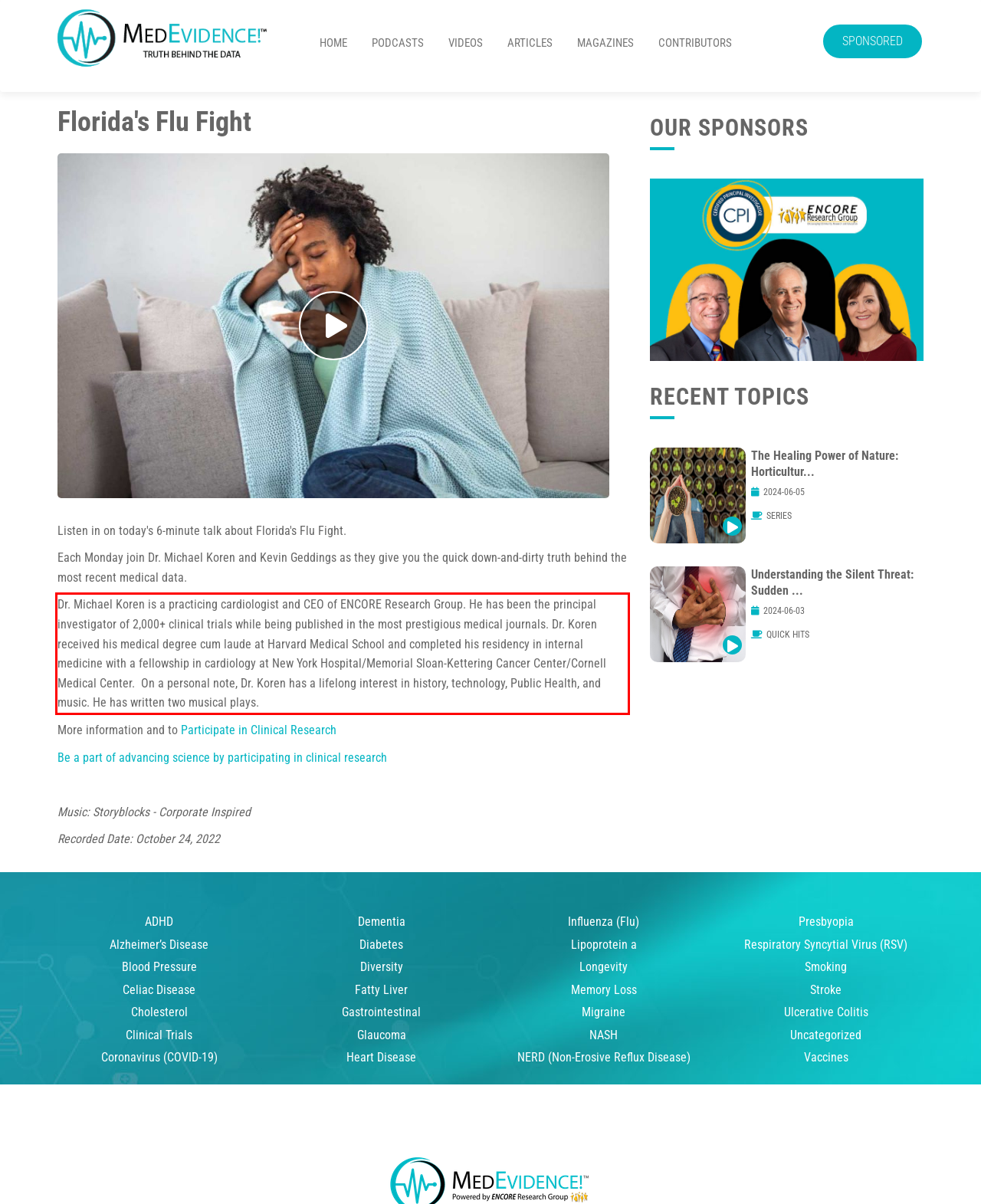Your task is to recognize and extract the text content from the UI element enclosed in the red bounding box on the webpage screenshot.

Dr. Michael Koren is a practicing cardiologist and CEO of ENCORE Research Group. He has been the principal investigator of 2,000+ clinical trials while being published in the most prestigious medical journals. Dr. Koren received his medical degree cum laude at Harvard Medical School and completed his residency in internal medicine with a fellowship in cardiology at New York Hospital/Memorial Sloan-Kettering Cancer Center/Cornell Medical Center. On a personal note, Dr. Koren has a lifelong interest in history, technology, Public Health, and music. He has written two musical plays.